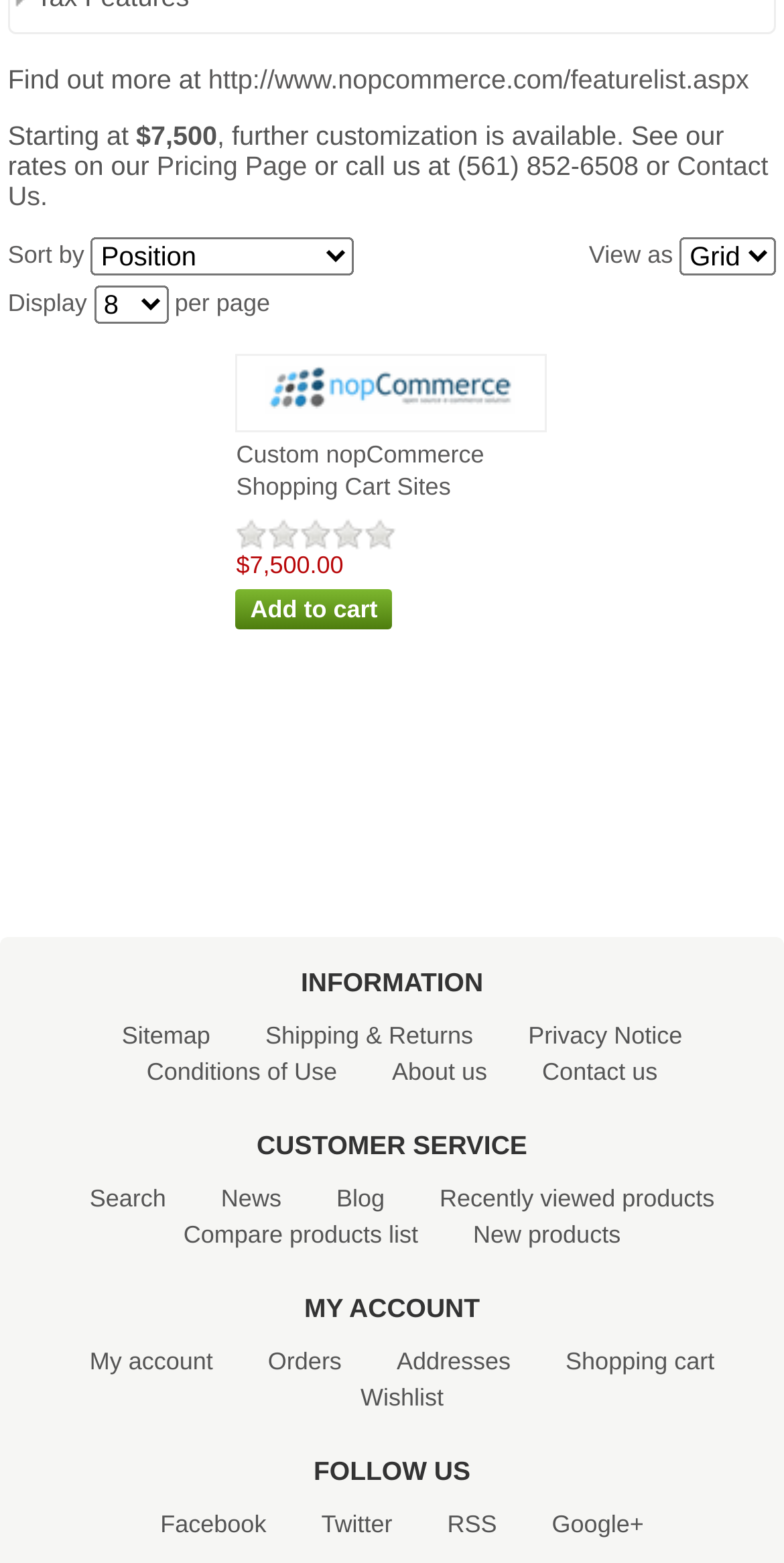Please locate the clickable area by providing the bounding box coordinates to follow this instruction: "Contact us".

[0.01, 0.096, 0.98, 0.135]